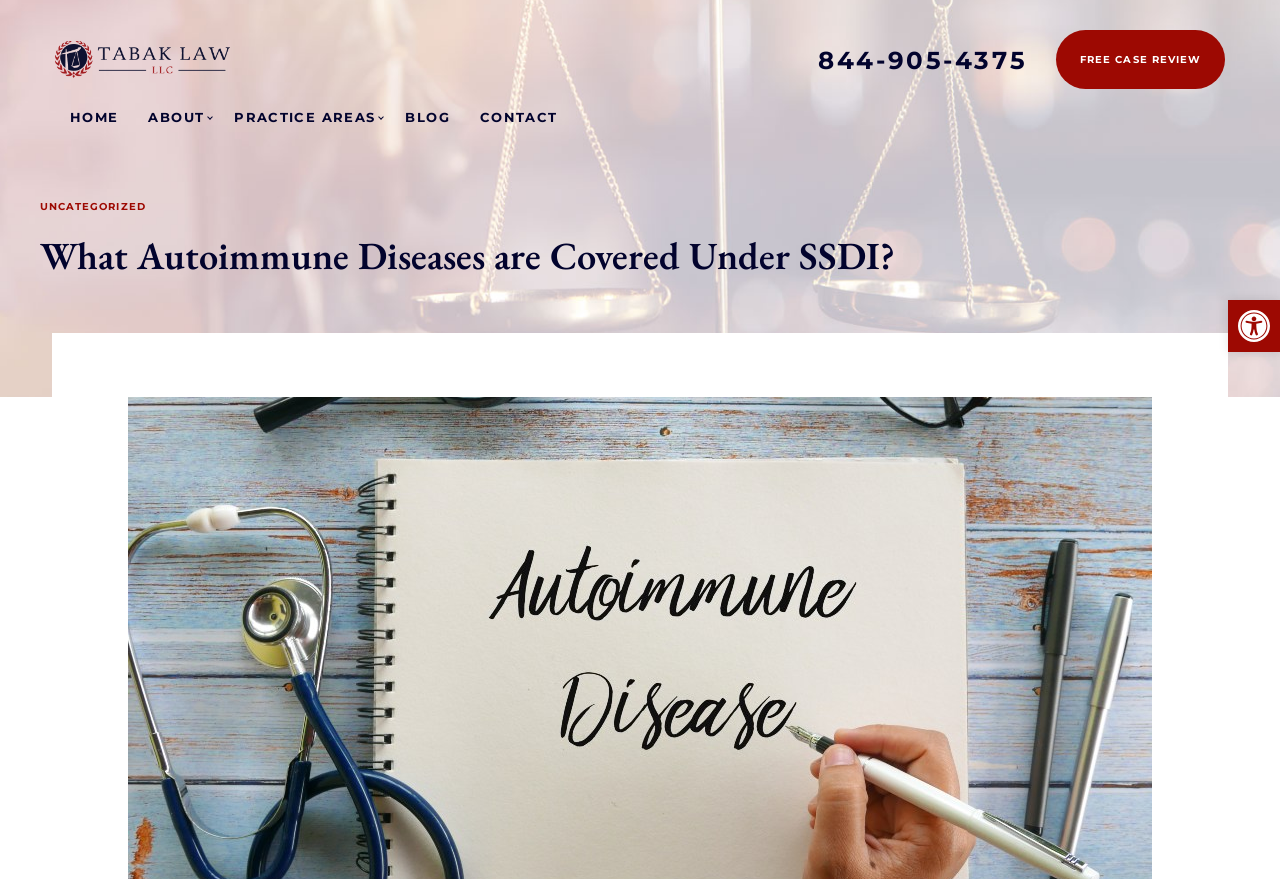Can you find the bounding box coordinates for the element that needs to be clicked to execute this instruction: "Visit 'About us'"? The coordinates should be given as four float numbers between 0 and 1, i.e., [left, top, right, bottom].

None